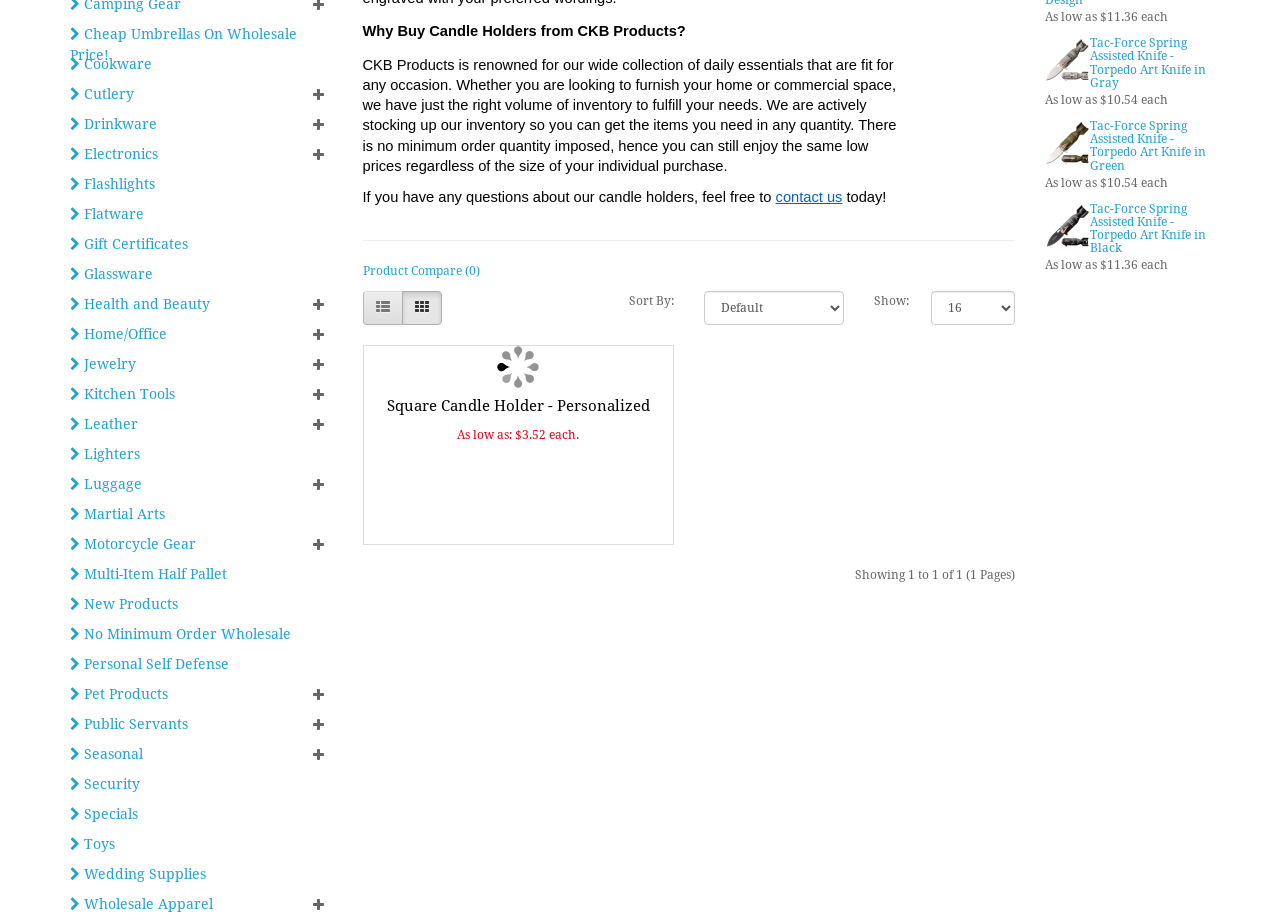Provide the bounding box coordinates for the UI element described in this sentence: "Martial Arts". The coordinates should be four float values between 0 and 1, i.e., [left, top, right, bottom].

[0.055, 0.551, 0.129, 0.569]